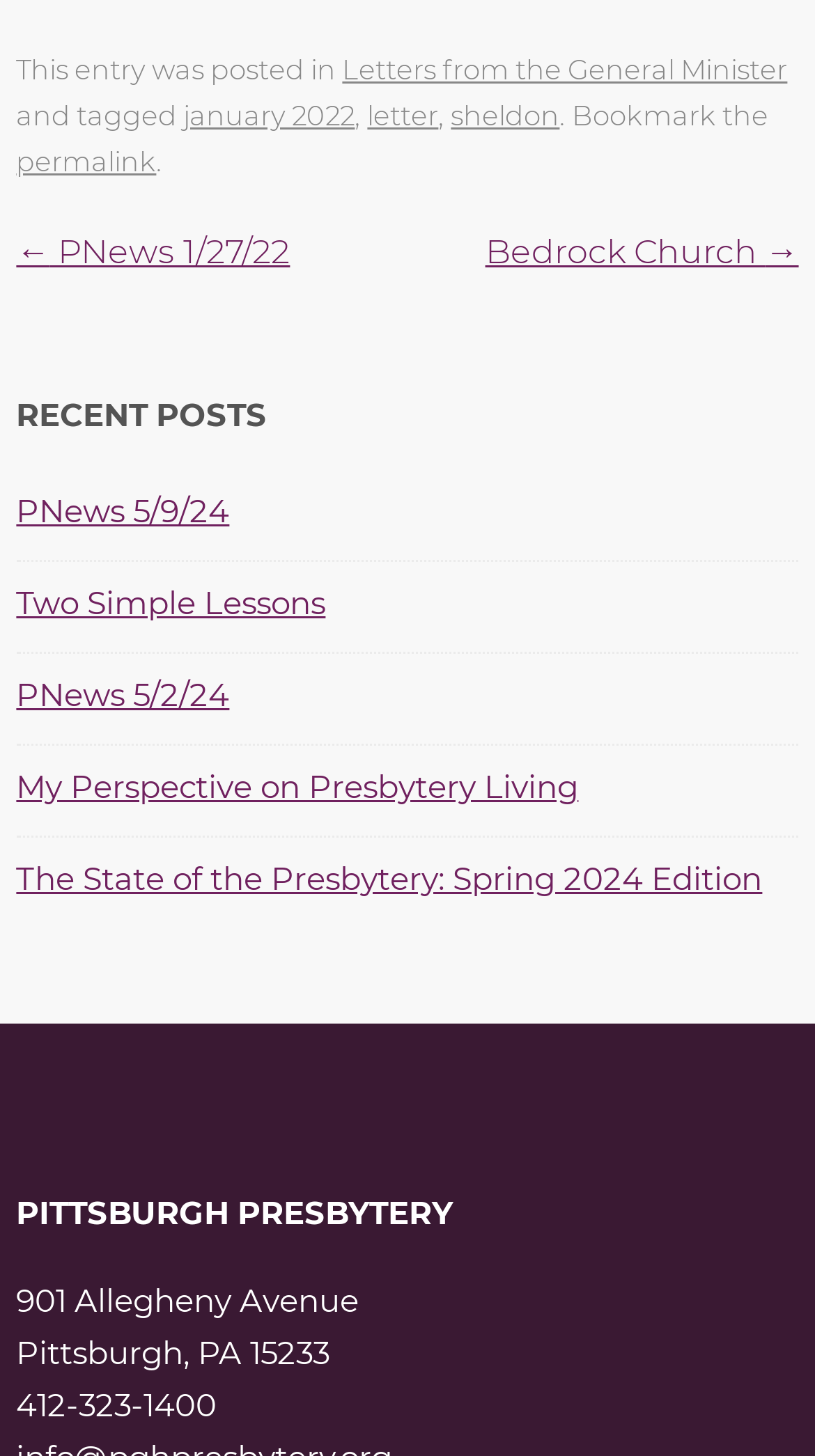Please specify the bounding box coordinates for the clickable region that will help you carry out the instruction: "visit the previous post 'PNews 1/27/22'".

[0.02, 0.16, 0.356, 0.187]